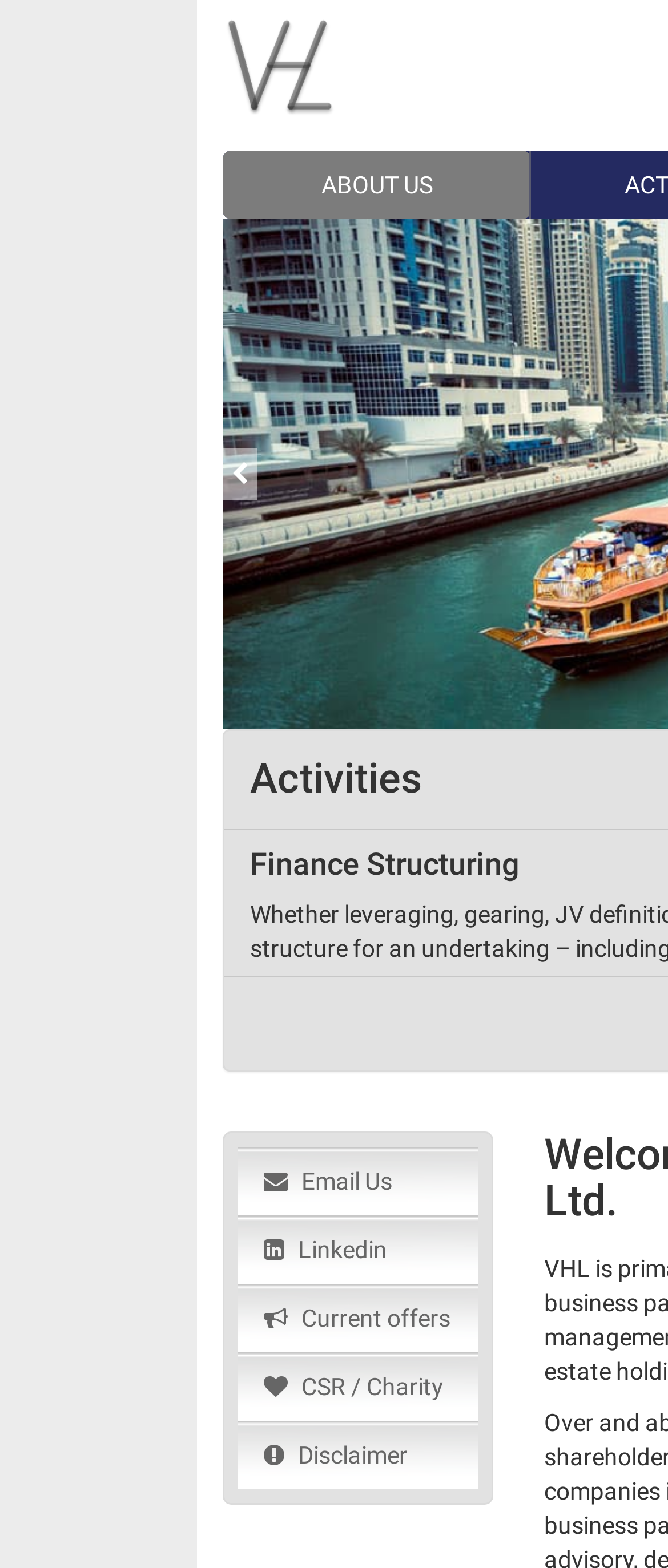What is the logo of the company?
Based on the screenshot, provide your answer in one word or phrase.

vamm holdings logo